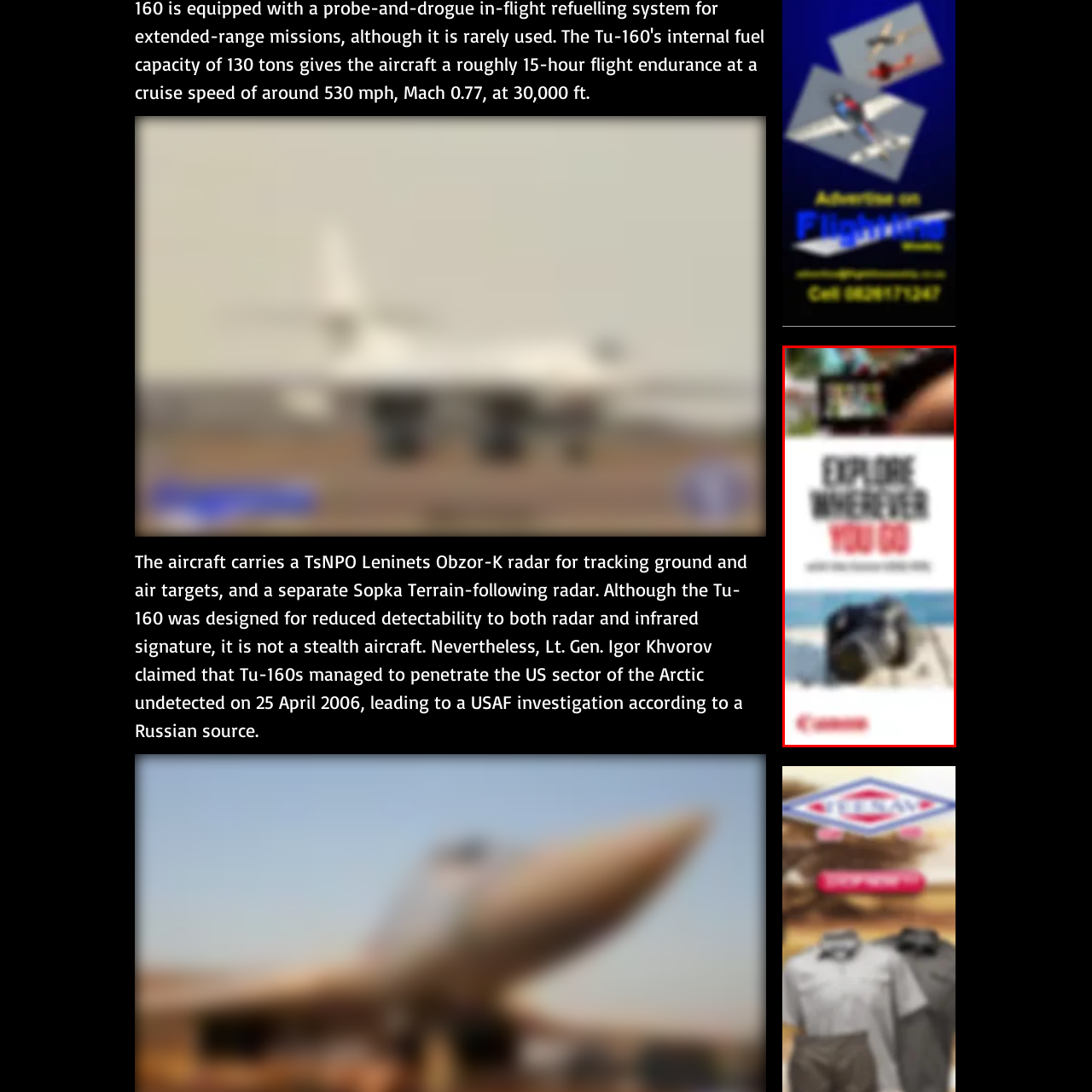Generate a detailed description of the content found inside the red-outlined section of the image.

The image features a visually engaging promotional graphic for Canon, highlighting the theme of exploration and adventure. The text prominently displays the phrase "EXPLORE WHEREVER YOU GO" in a bold, eye-catching font, emphasizing a sense of wanderlust and encouraging viewers to capture moments during their travels. Below the main text, a smaller tagline suggests the use of Canon gear for capturing these experiences. 

In the bottom section of the image, there's a significant visual focus on a Canon camera positioned on a sandy beach, suggesting an ideal setting for photography and exploration. This combination of text and imagery aims to inspire individuals to embark on new adventures while utilizing Canon products to document their journey. The overall design is vibrant and appealing, perfectly suited for capturing the attention of photography enthusiasts and travelers alike.